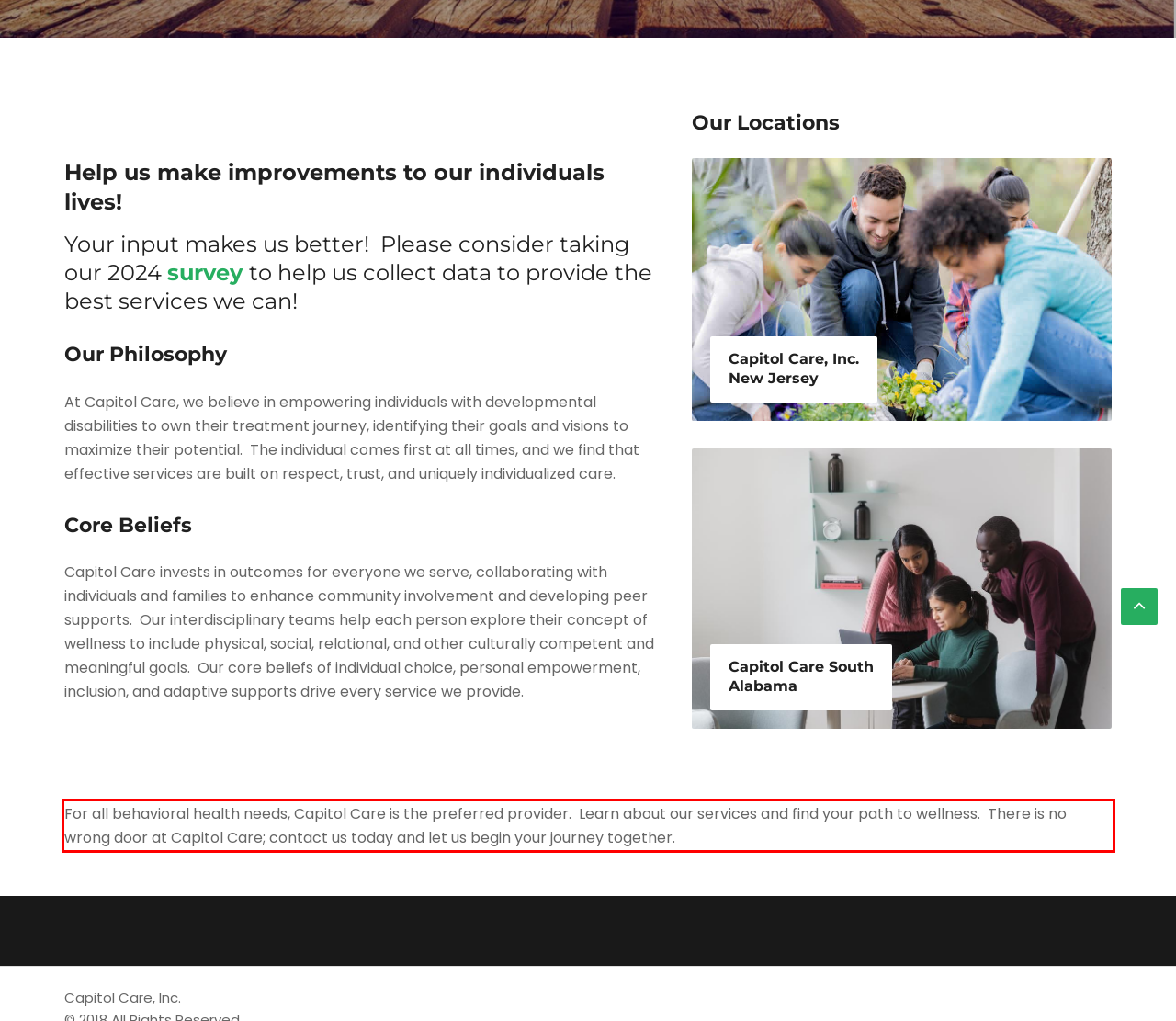Please examine the webpage screenshot containing a red bounding box and use OCR to recognize and output the text inside the red bounding box.

For all behavioral health needs, Capitol Care is the preferred provider. Learn about our services and find your path to wellness. There is no wrong door at Capitol Care; contact us today and let us begin your journey together.